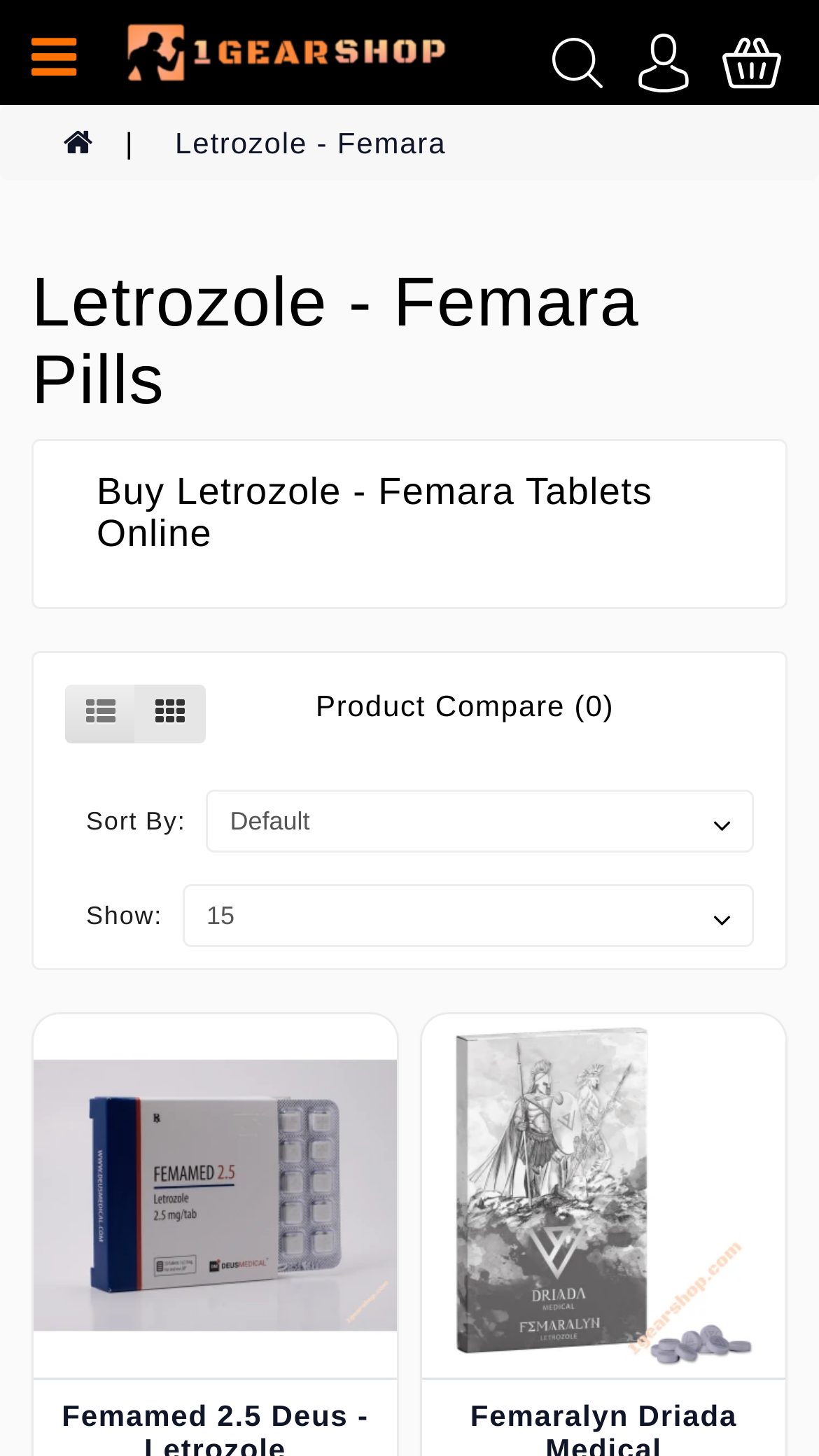What is the category of the products on this webpage?
Please provide a single word or phrase based on the screenshot.

Fertility